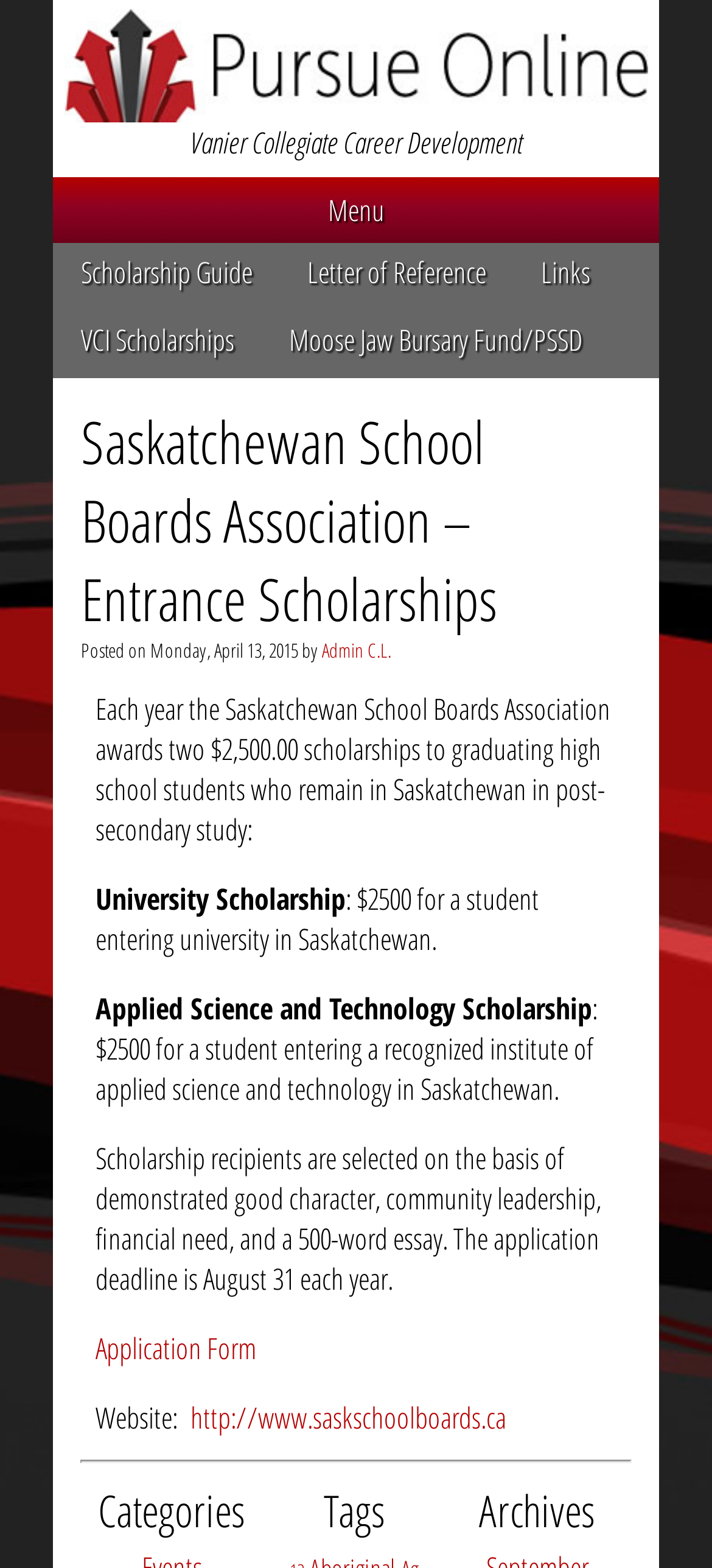What is the amount of the University Scholarship?
Ensure your answer is thorough and detailed.

The webpage mentions that the University Scholarship is $2500 for a student entering university in Saskatchewan.